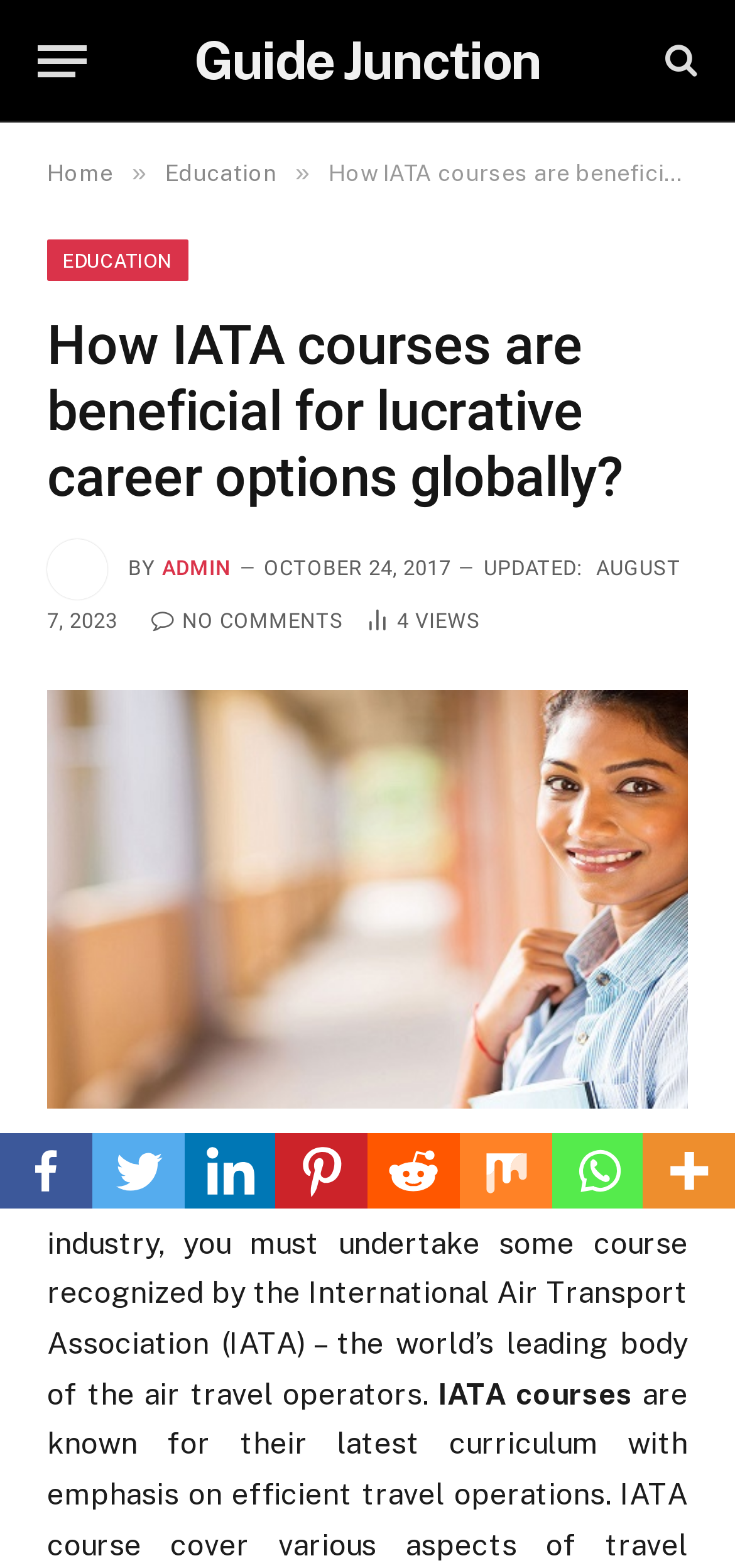Locate the bounding box coordinates of the clickable part needed for the task: "Read the article by 'ADMIN'".

[0.221, 0.354, 0.315, 0.37]